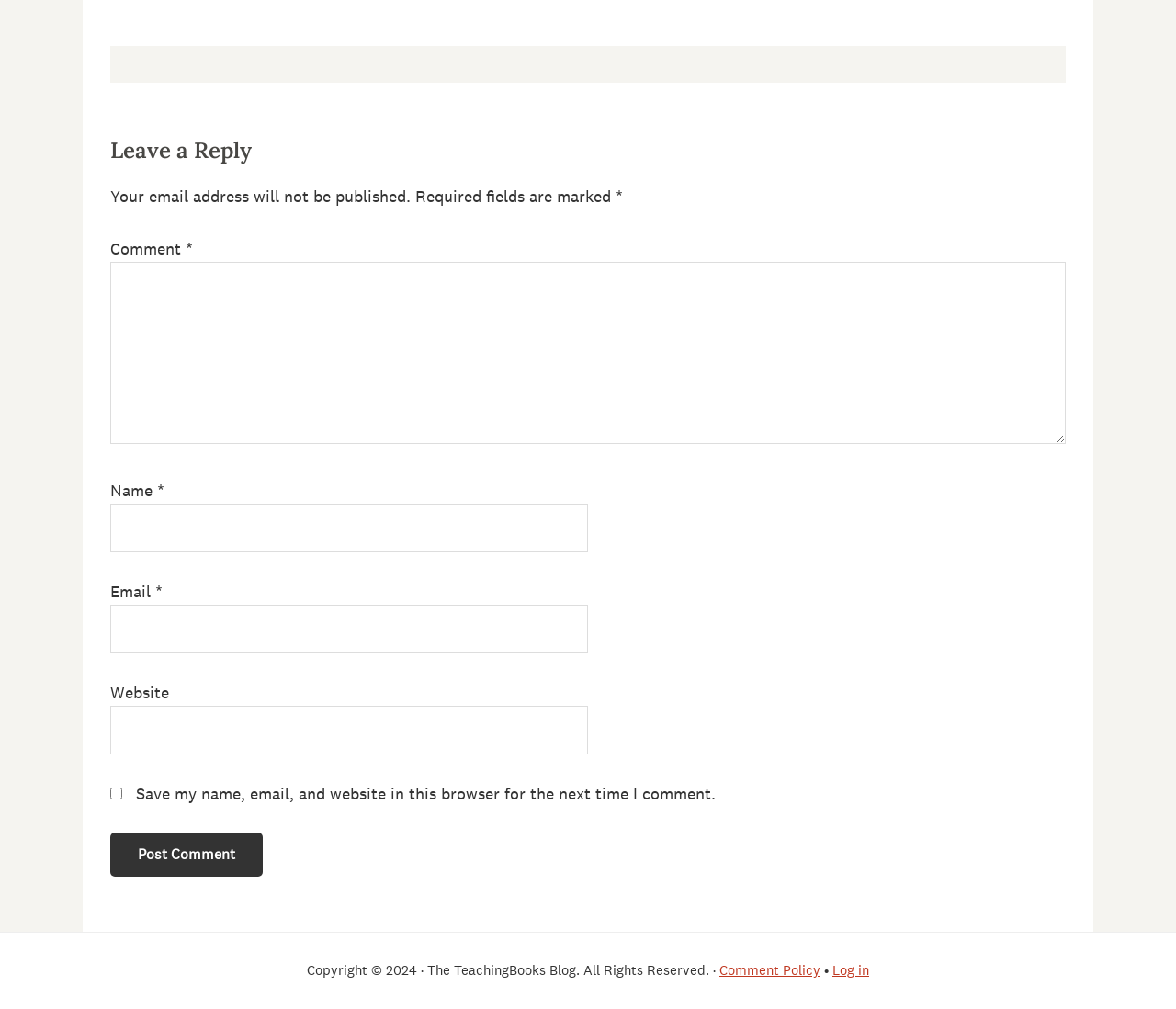What is the button at the bottom of the comment form for?
Look at the screenshot and give a one-word or phrase answer.

Post Comment